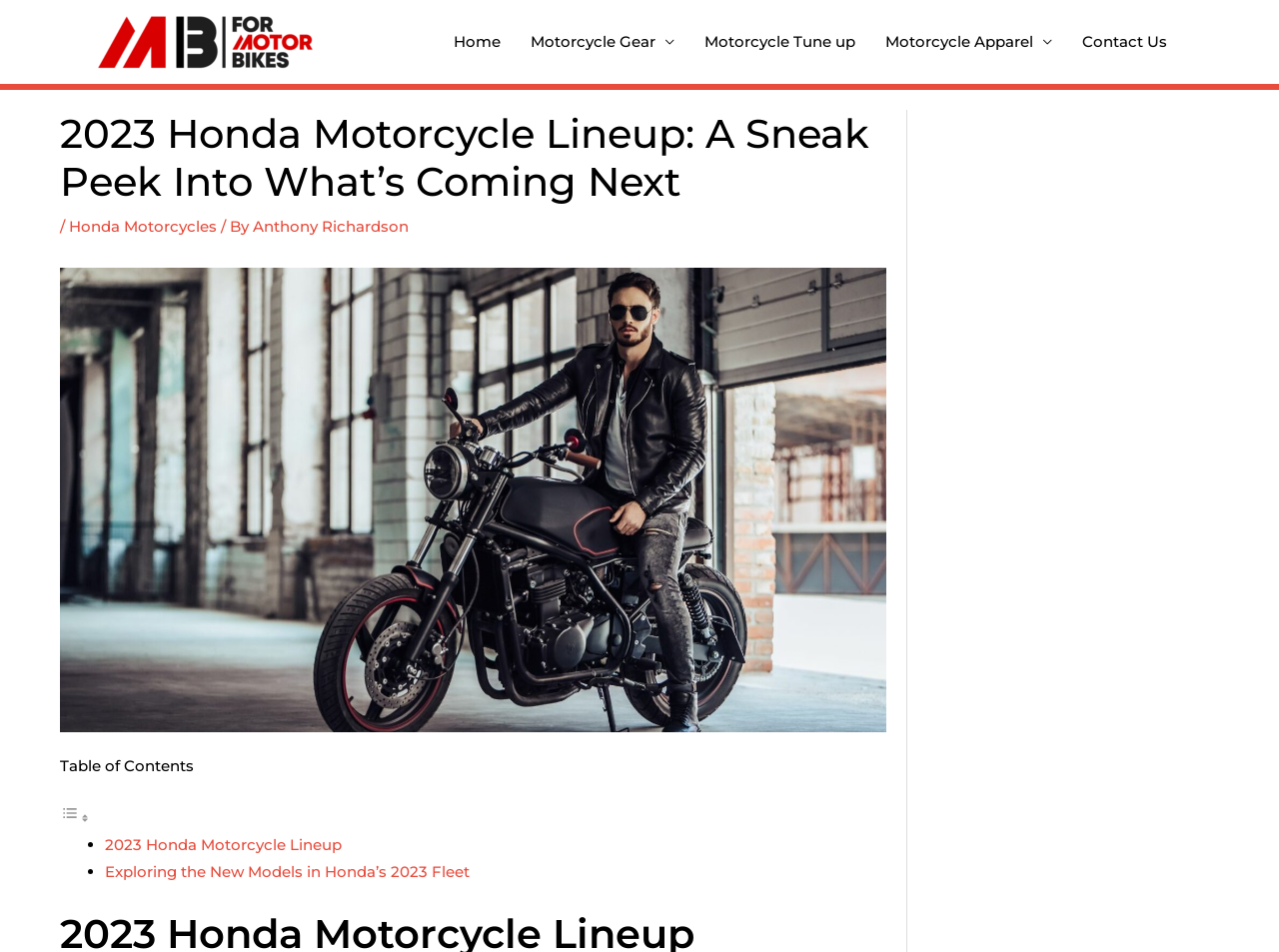Please determine the bounding box coordinates of the element to click in order to execute the following instruction: "read 2023 Honda Motorcycle Lineup". The coordinates should be four float numbers between 0 and 1, specified as [left, top, right, bottom].

[0.082, 0.878, 0.267, 0.898]